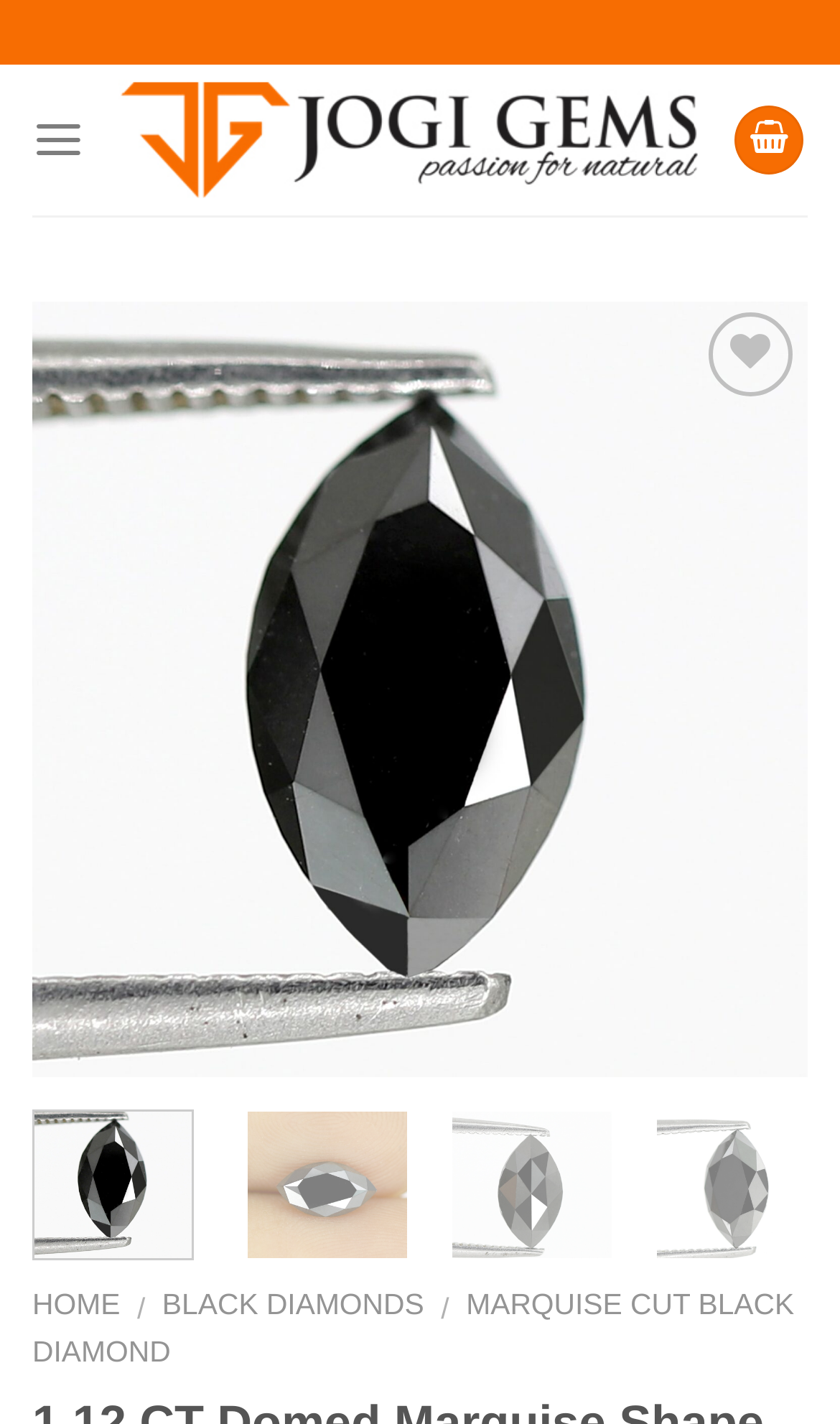What is the navigation menu icon?
Utilize the information in the image to give a detailed answer to the question.

The navigation menu icon is represented by the Unicode character '', which is a common symbol used to represent a menu or a list of options.